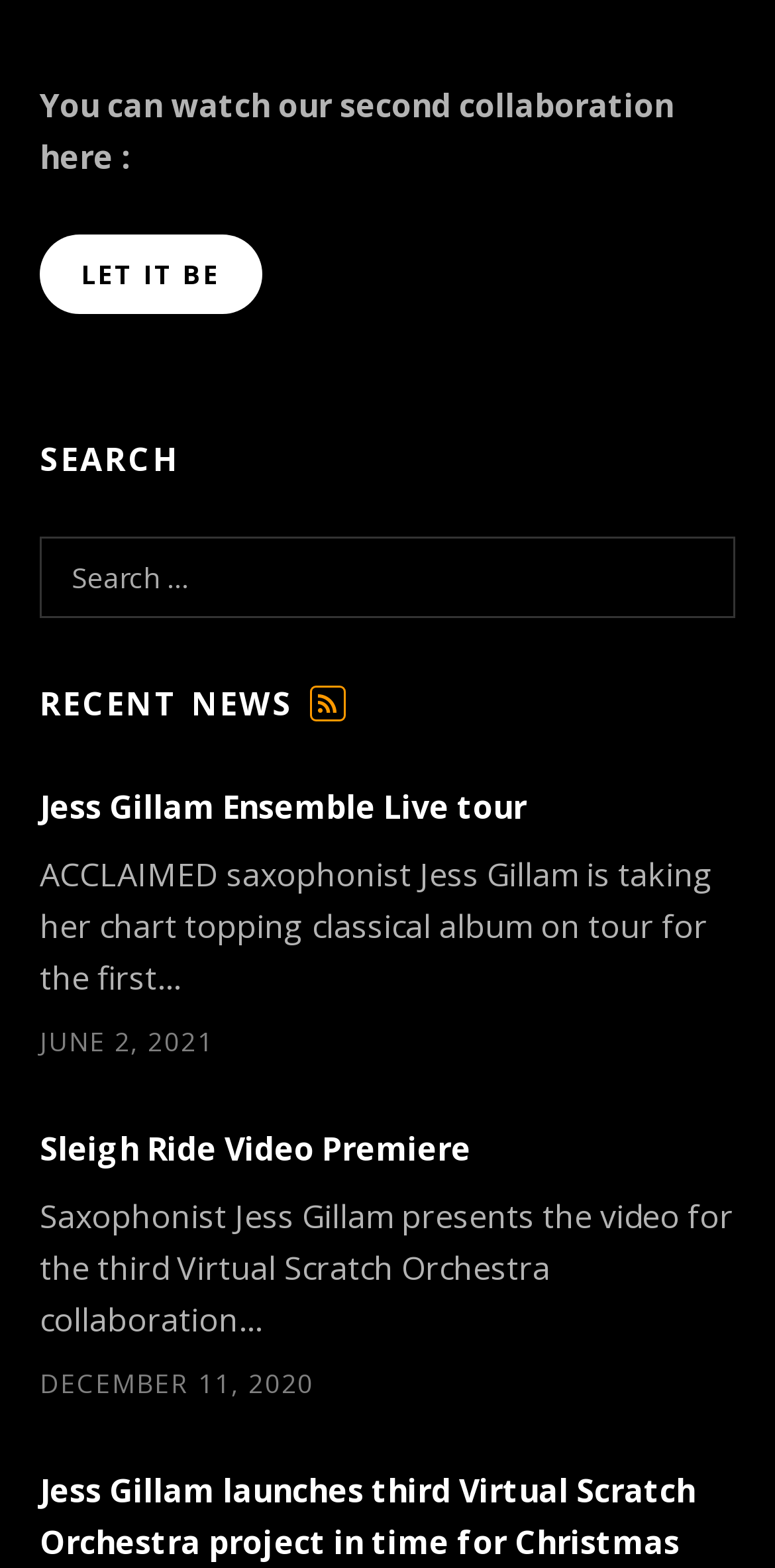What is the topic of the third Virtual Scratch Orchestra project?
Please answer the question as detailed as possible based on the image.

The topic of the third Virtual Scratch Orchestra project is implied to be Christmas, as it is mentioned in the context of 'in time for Christmas' in the link element with the text 'Jess Gillam launches third Virtual Scratch Orchestra project in time for Christmas' located at the bottom of the webpage.